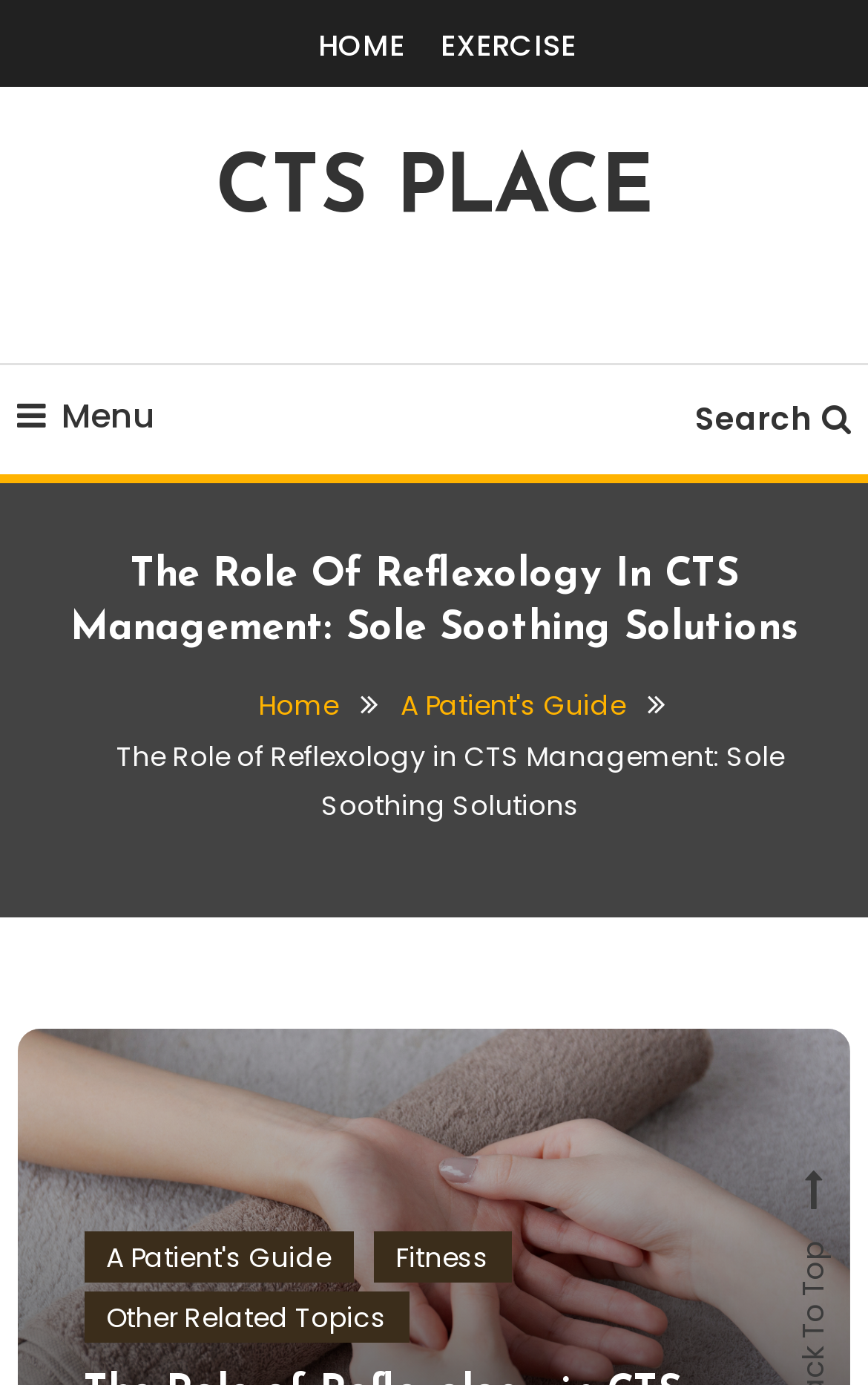Identify and generate the primary title of the webpage.

The Role Of Reflexology In CTS Management: Sole Soothing Solutions